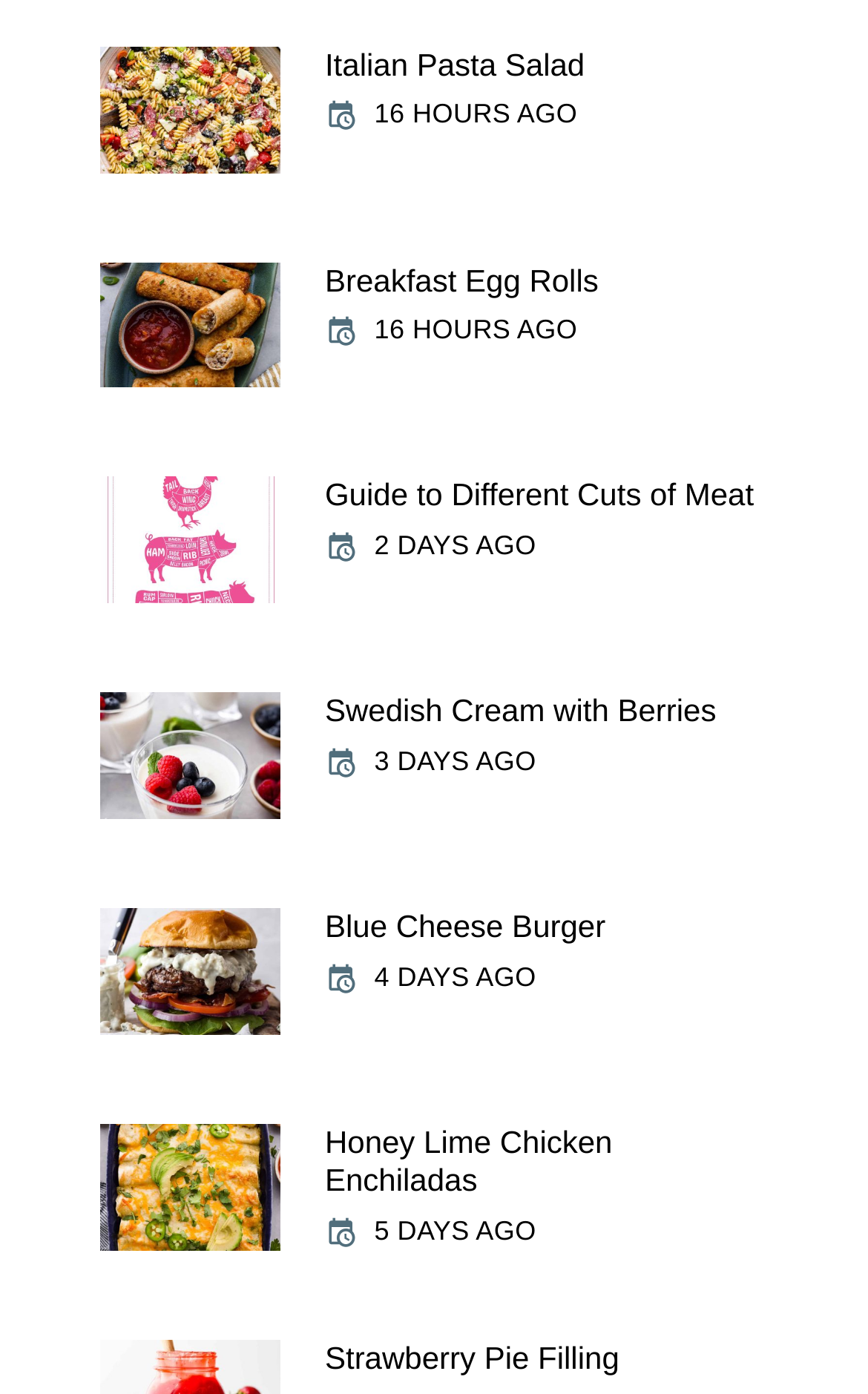What is the title of the first article?
Look at the screenshot and provide an in-depth answer.

The first article is identified by its heading element, which contains the text 'Italian Pasta Salad'. This heading is a child of a figure element, which also contains an image with the same alt text.